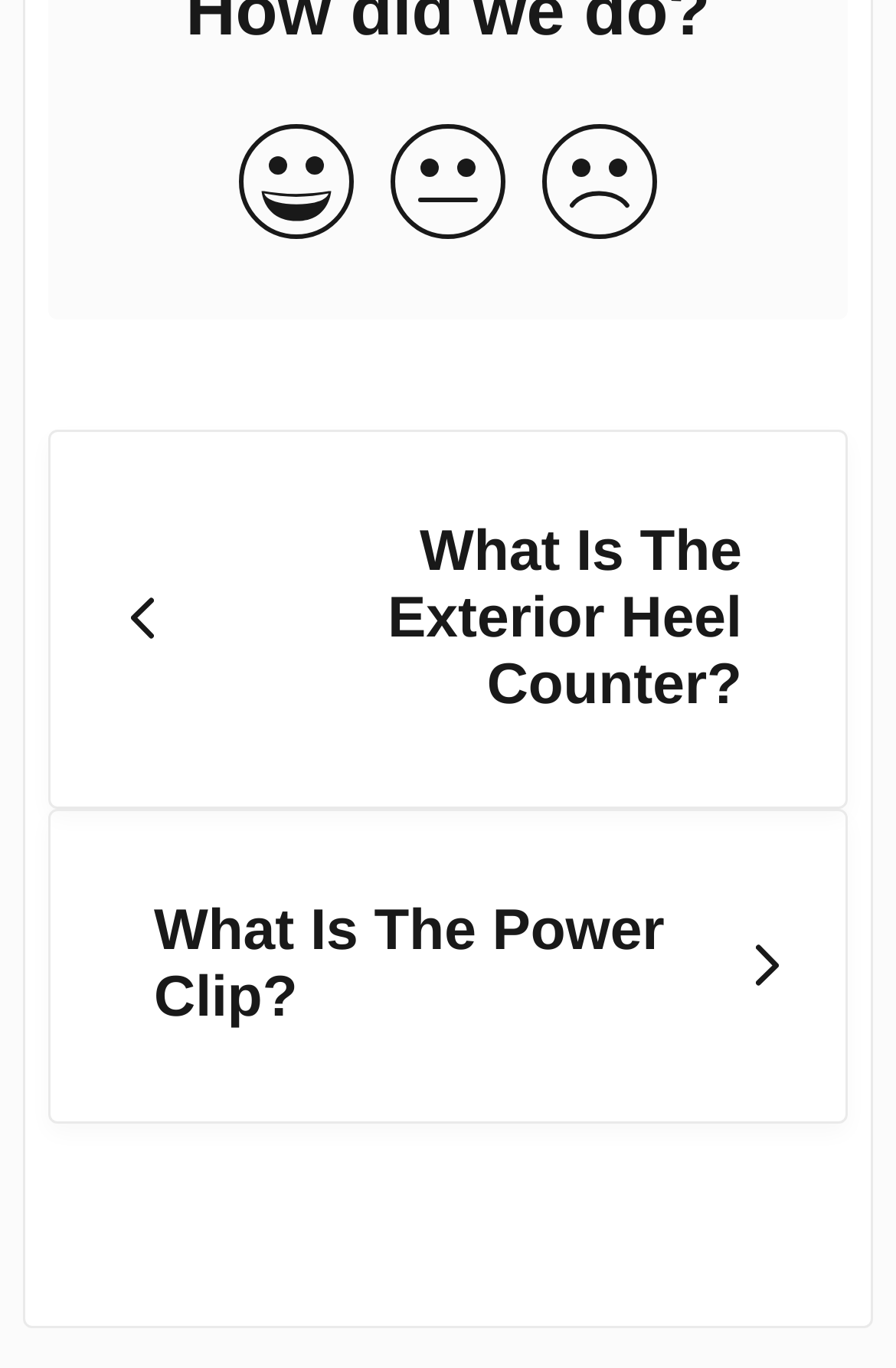Please find the bounding box for the following UI element description. Provide the coordinates in (top-left x, top-left y, bottom-right x, bottom-right y) format, with values between 0 and 1: aria-label="Positive feedback button"

[0.25, 0.088, 0.409, 0.181]